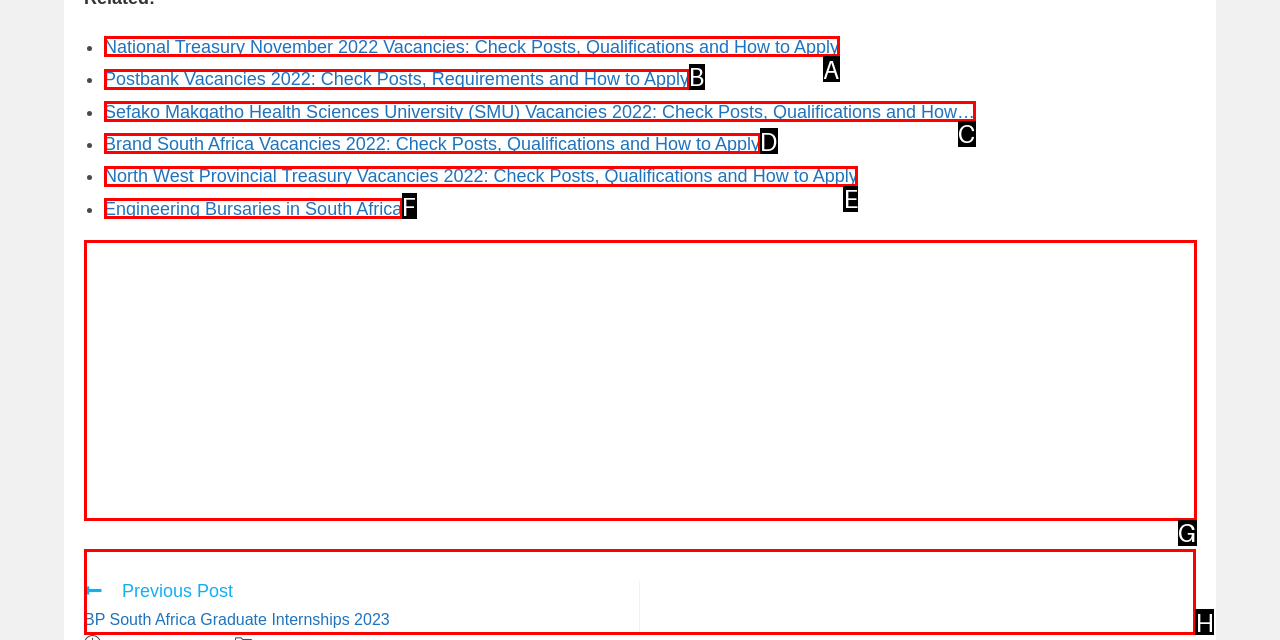Given the task: Read more articles, point out the letter of the appropriate UI element from the marked options in the screenshot.

H